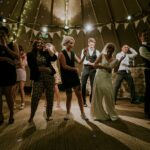What is the occasion being celebrated?
Look at the image and construct a detailed response to the question.

The scene is described as capturing the carefree essence of wedding festivities, and the bride is mentioned, which indicates that the occasion being celebrated is a wedding.